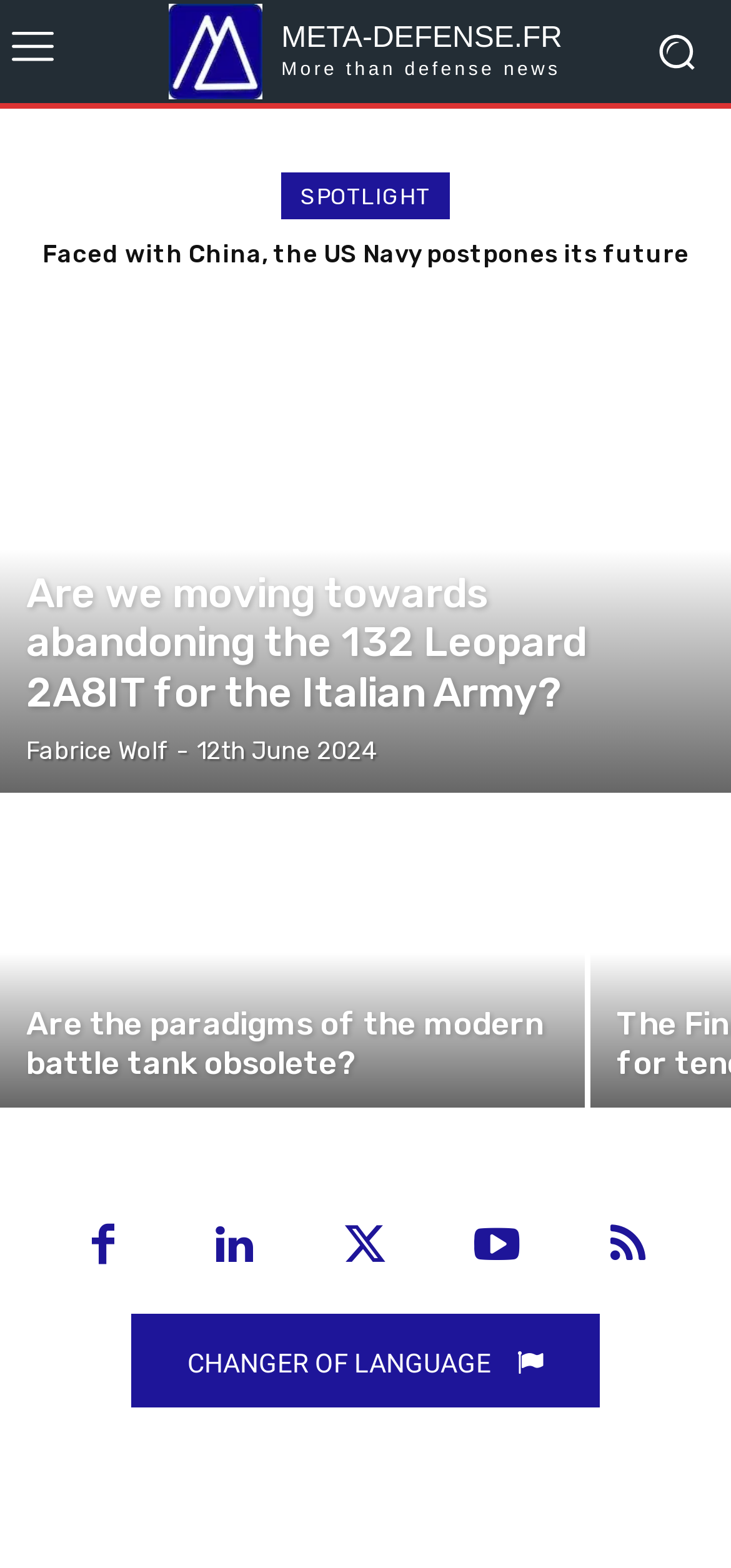Determine the bounding box coordinates for the area that should be clicked to carry out the following instruction: "Change the language of the website".

[0.179, 0.838, 0.821, 0.898]